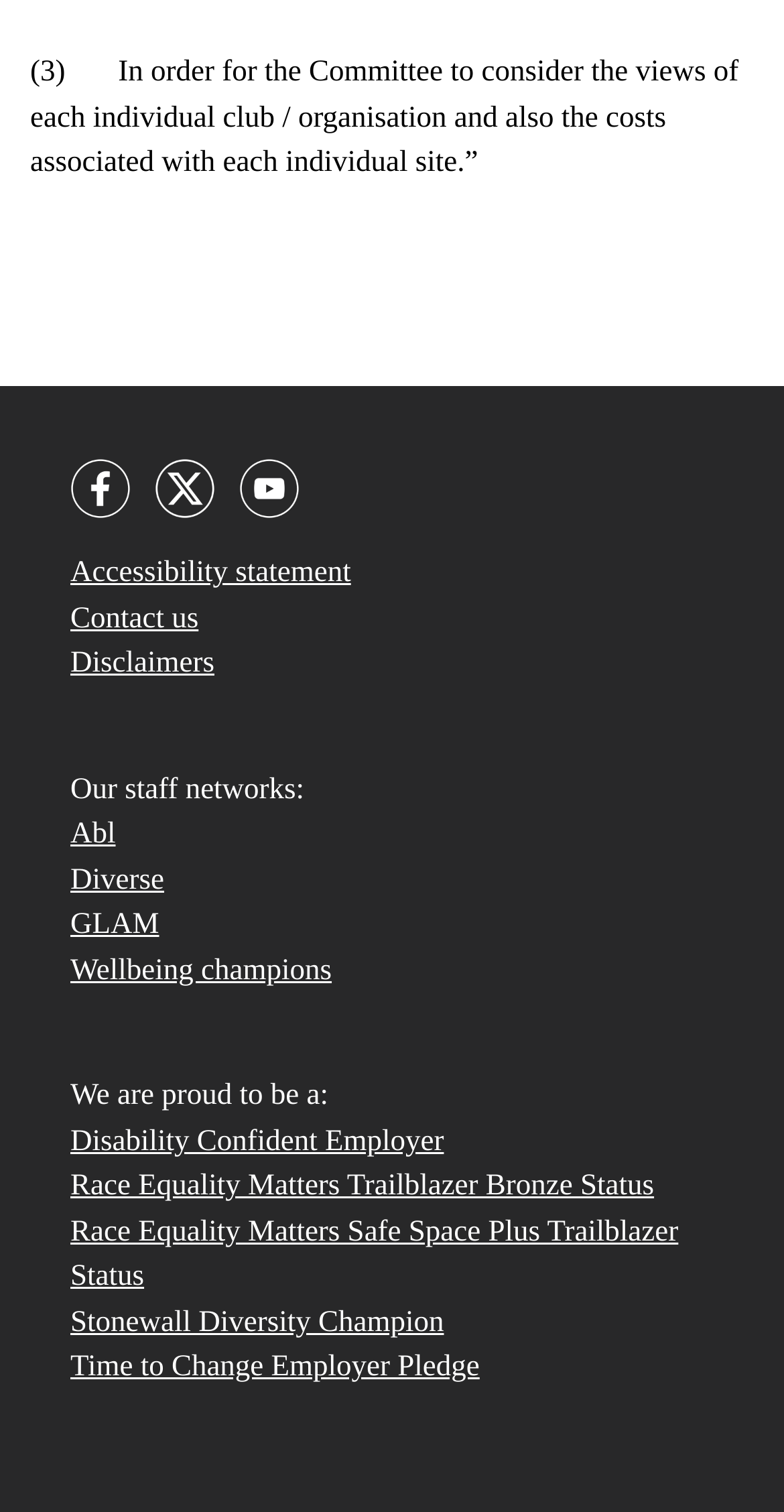What social media platforms are linked in the footer?
Look at the image and provide a detailed response to the question.

By examining the footer section of the webpage, I found three social media links: Facebook, Twitter, and YouTube, which are represented by their respective icons.